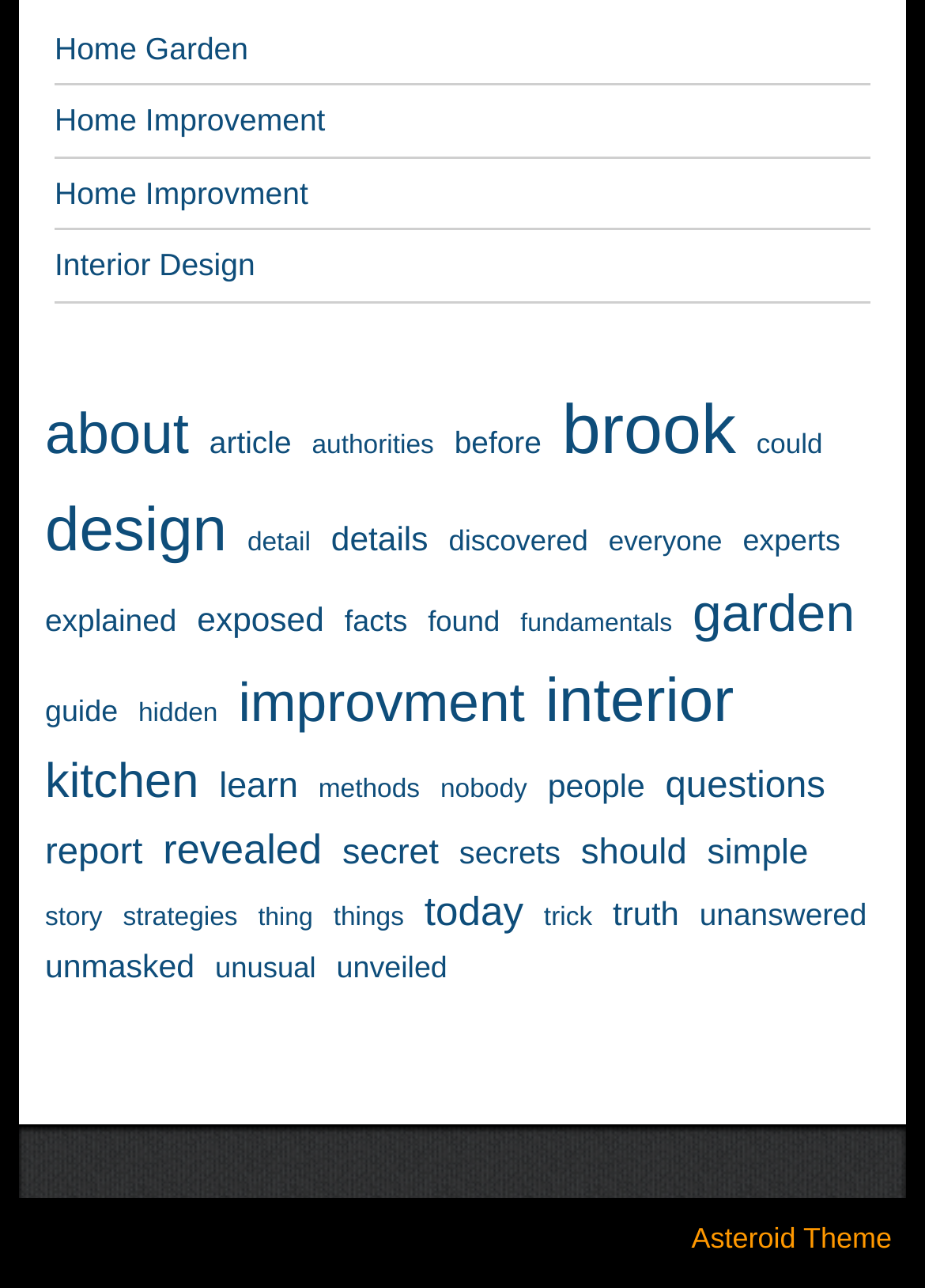Locate the bounding box coordinates of the element that should be clicked to execute the following instruction: "View the 'What Are the Latest Trends in Wall Decor for 2024?' article".

None